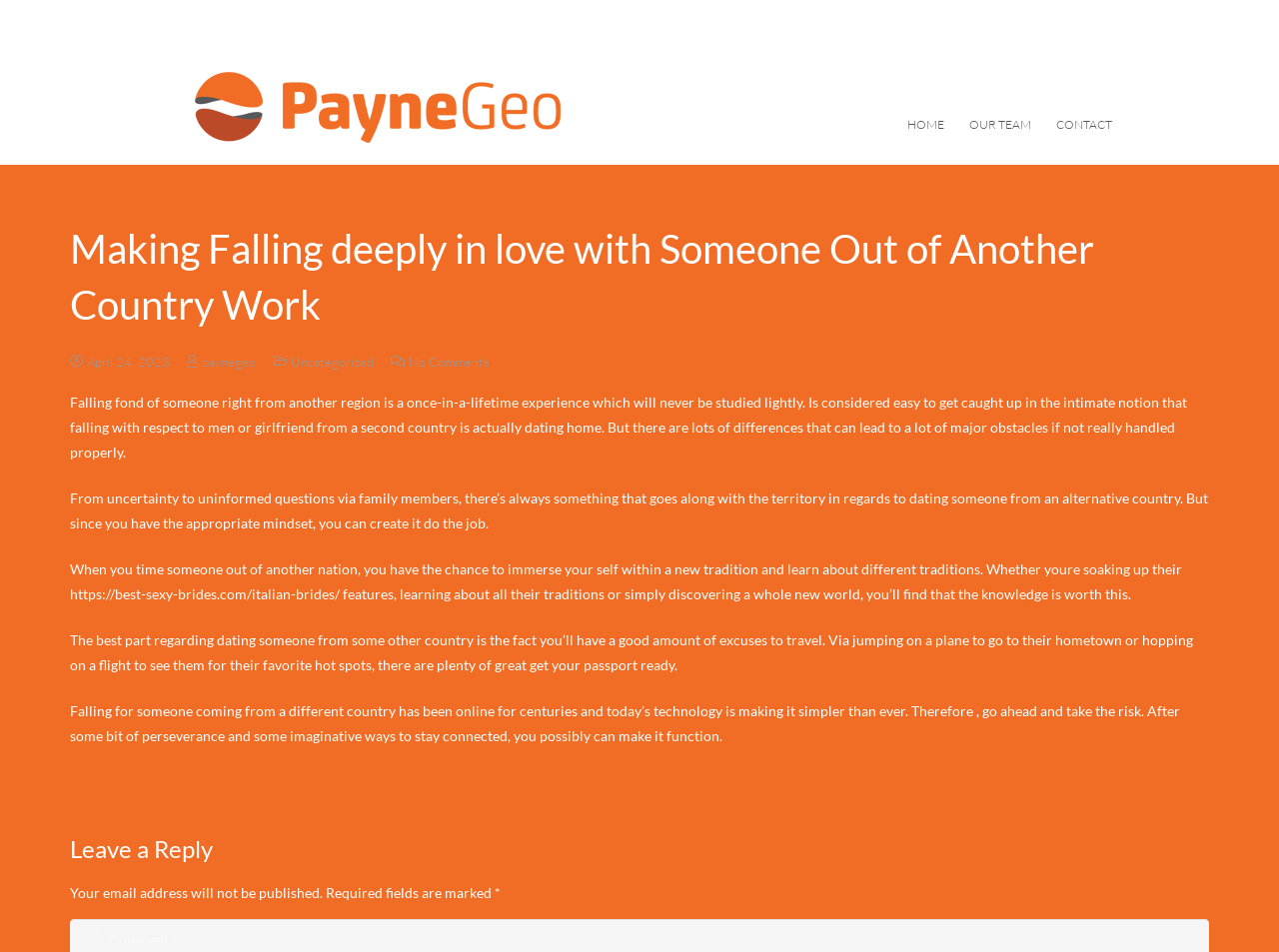Determine the bounding box coordinates of the clickable element to achieve the following action: 'Leave a reply'. Provide the coordinates as four float values between 0 and 1, formatted as [left, top, right, bottom].

[0.055, 0.874, 0.945, 0.91]